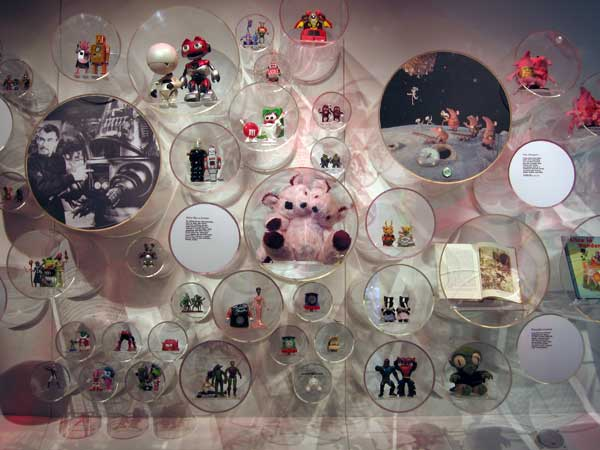What is the background of the exhibit inspired by?
Provide an in-depth and detailed explanation in response to the question.

The background features imagery of space exploration, likely inspired by popular space-themed narratives, illustrated in another circular display that captures the essence of human fascination with the cosmos.